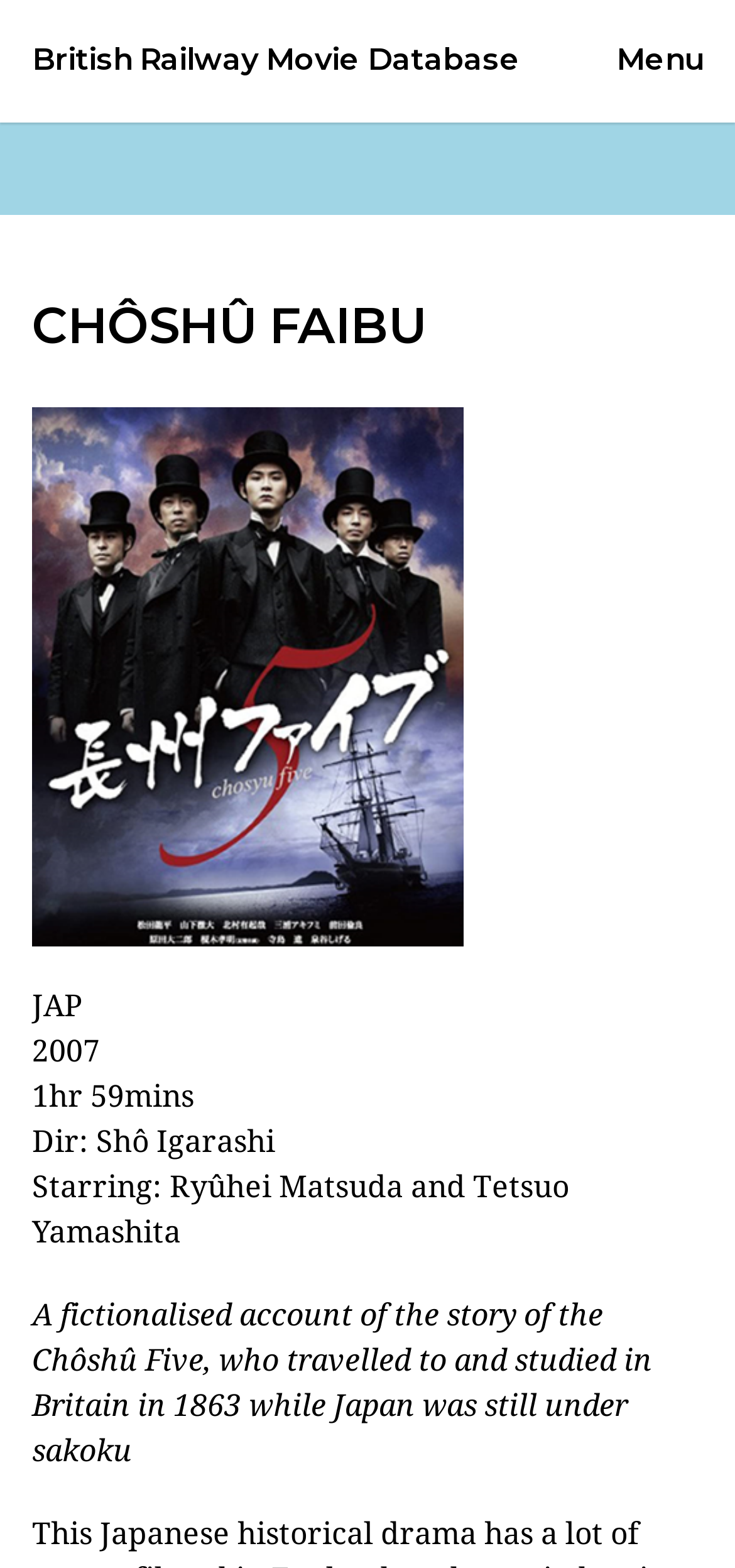Bounding box coordinates are specified in the format (top-left x, top-left y, bottom-right x, bottom-right y). All values are floating point numbers bounded between 0 and 1. Please provide the bounding box coordinate of the region this sentence describes: British Railway Movie Database

[0.043, 0.029, 0.707, 0.049]